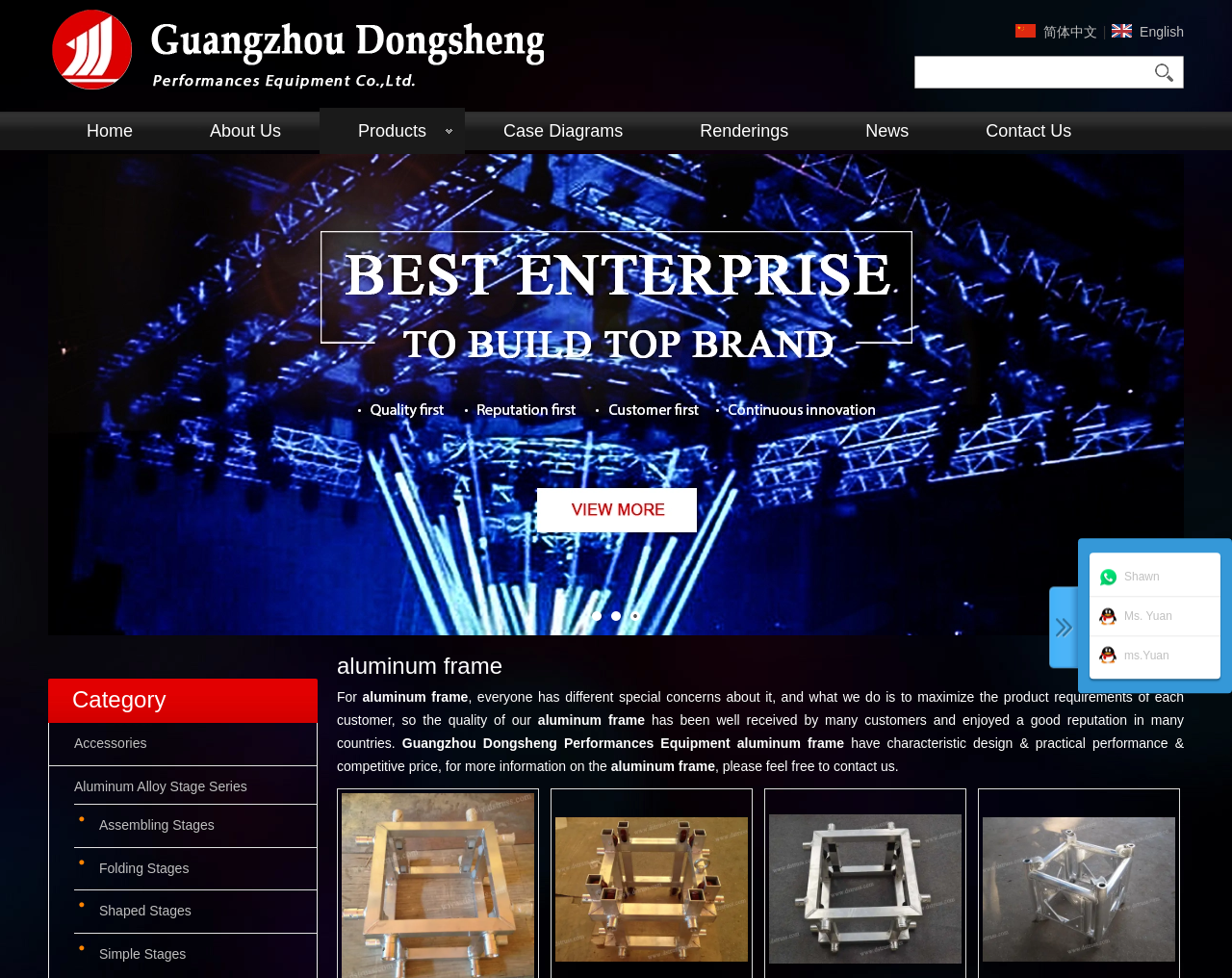Identify the bounding box coordinates of the region that needs to be clicked to carry out this instruction: "View aluminum frame products". Provide these coordinates as four float numbers ranging from 0 to 1, i.e., [left, top, right, bottom].

[0.273, 0.66, 0.961, 0.702]